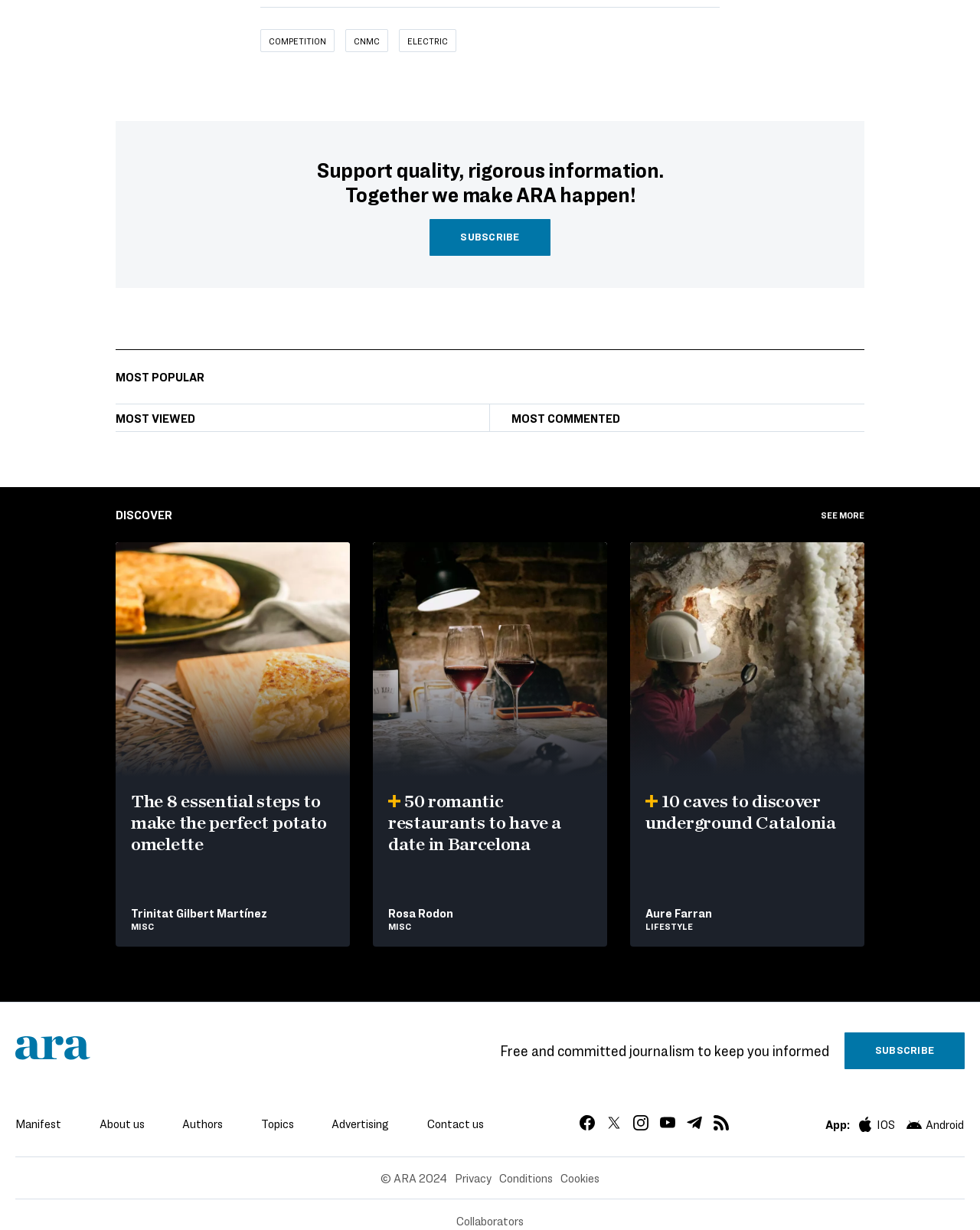Please provide a comprehensive answer to the question based on the screenshot: Where is the 'Subscribe' button located?

The 'Subscribe' button is located at the top right of the webpage, with a bounding box coordinate of [0.439, 0.178, 0.561, 0.208].